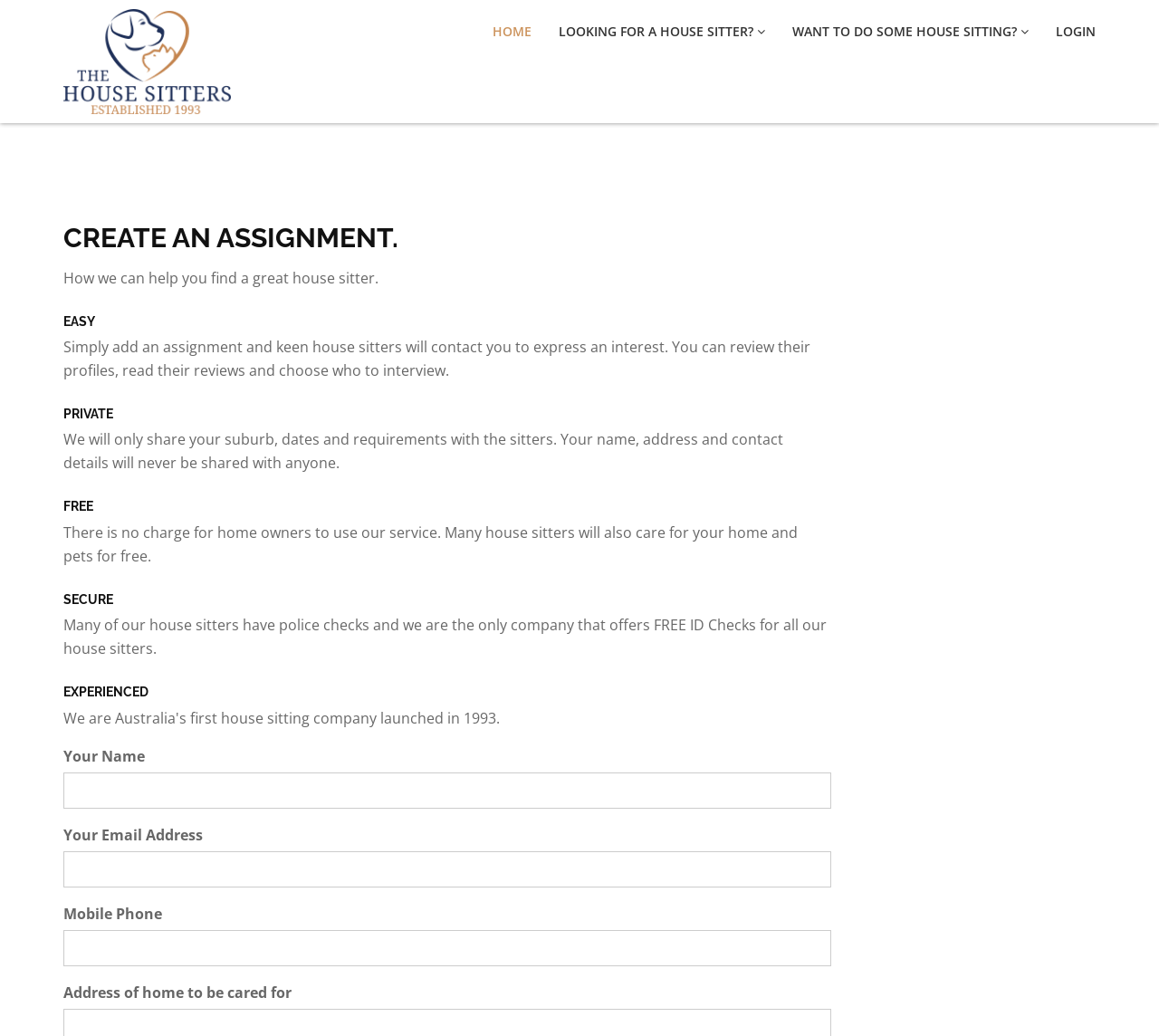Respond concisely with one word or phrase to the following query:
Can homeowners choose their house sitter?

Yes